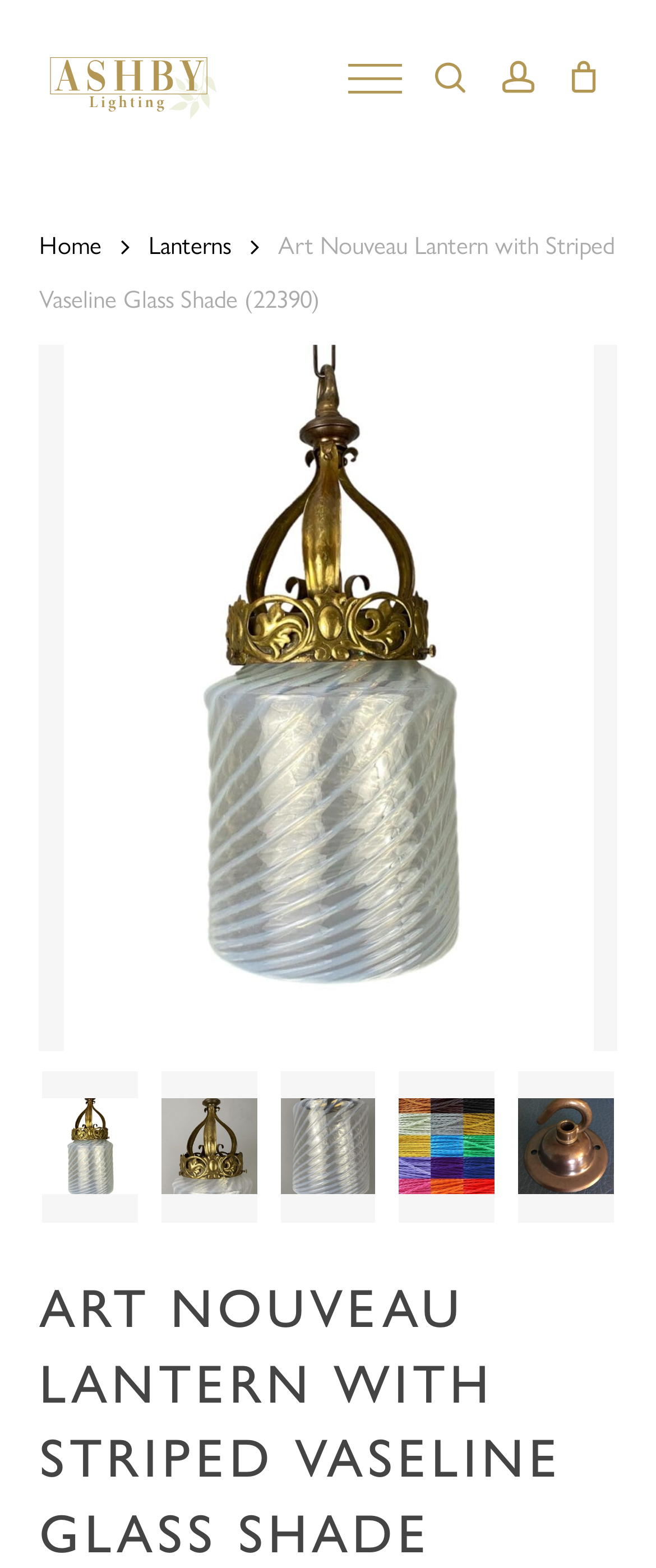What is the name of the lantern?
Look at the screenshot and provide an in-depth answer.

I found the answer by looking at the text element with ID 111, which contains the text 'Art Nouveau Lantern with Striped Vaseline Glass Shade (22390)'. The name of the lantern is the first part of this text, which is 'Art Nouveau Lantern'.